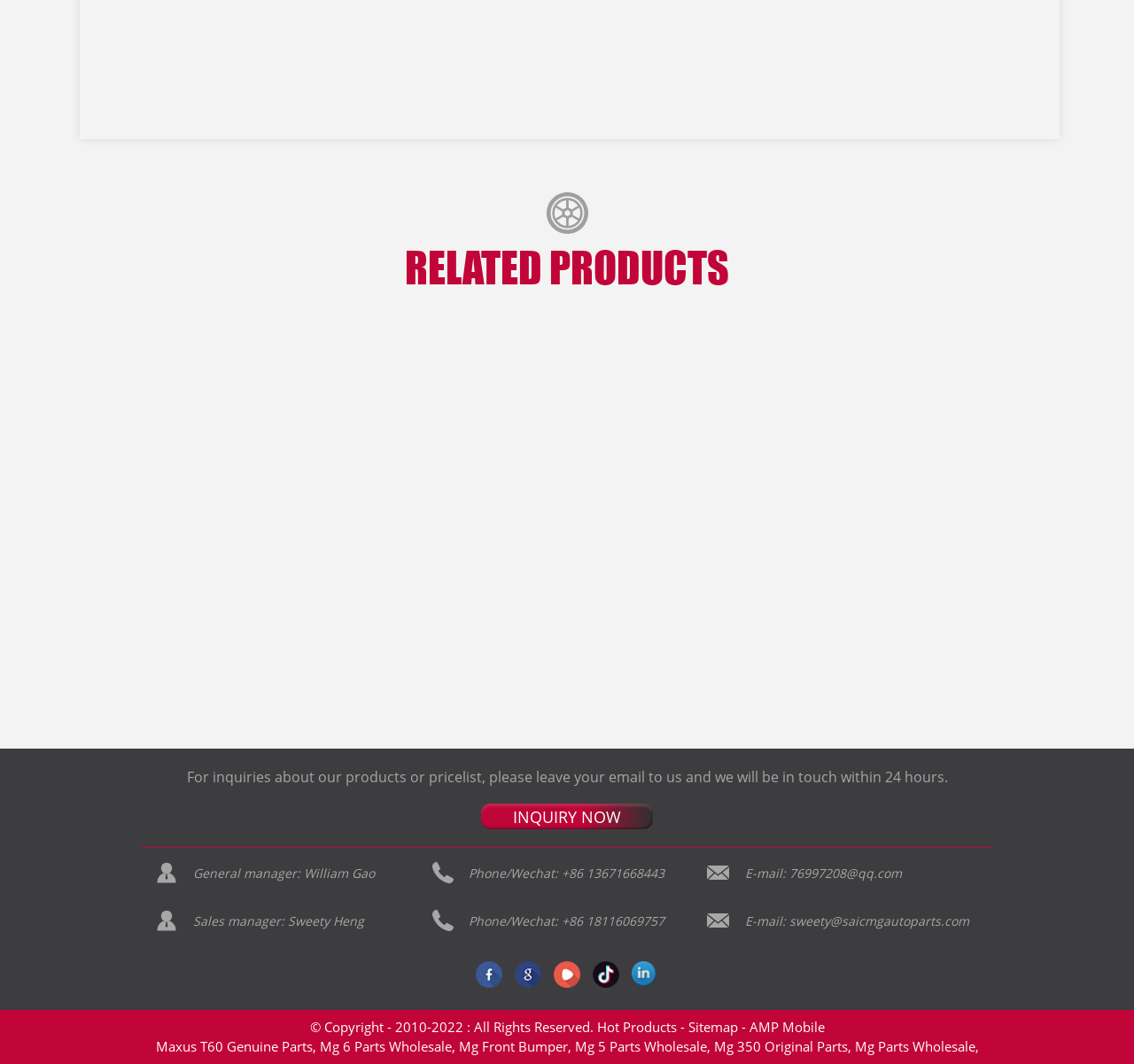Please identify the coordinates of the bounding box that should be clicked to fulfill this instruction: "Check copyright information".

[0.273, 0.956, 0.526, 0.973]